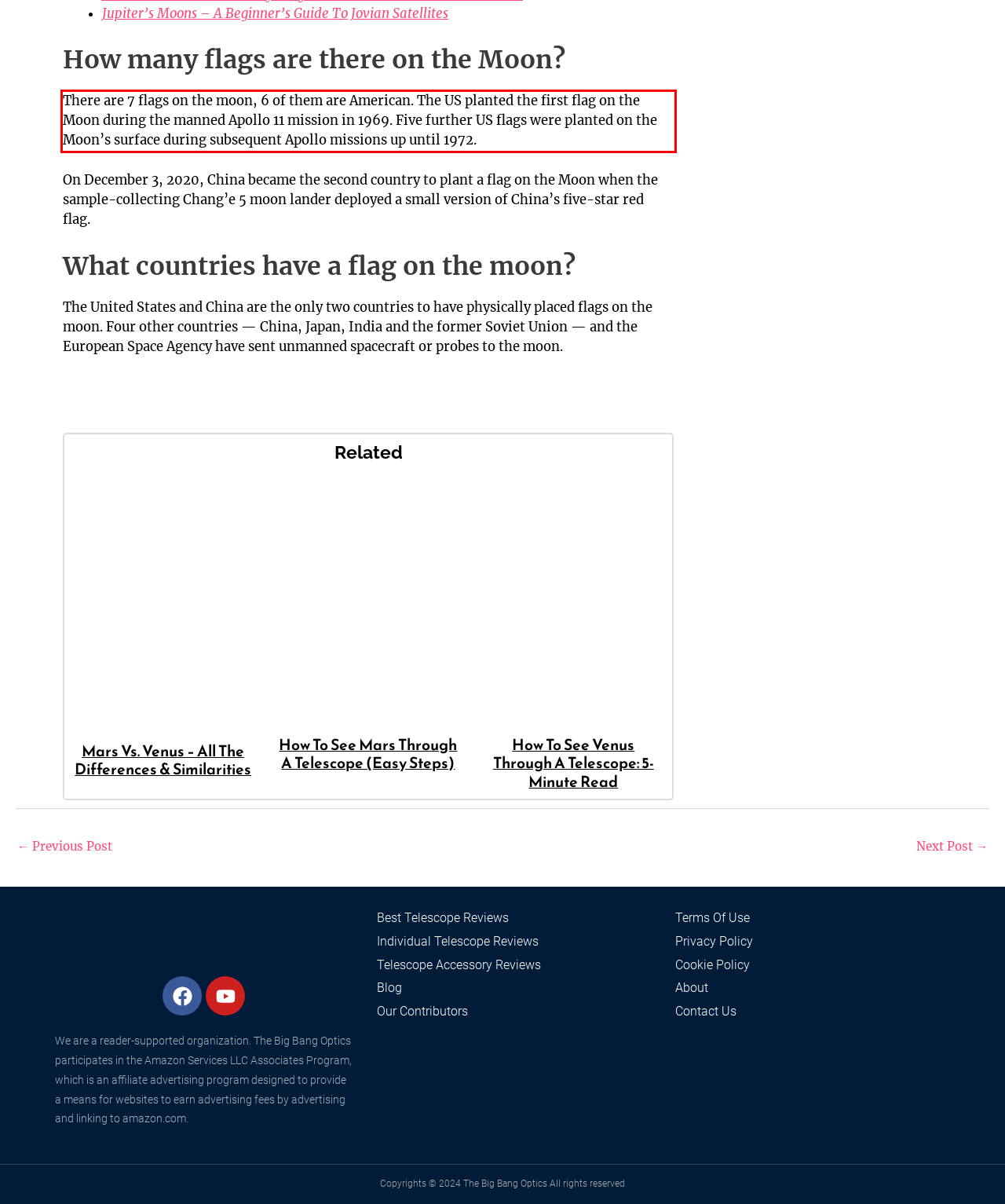You are provided with a screenshot of a webpage featuring a red rectangle bounding box. Extract the text content within this red bounding box using OCR.

There are 7 flags on the moon, 6 of them are American. The US planted the first flag on the Moon during the manned Apollo 11 mission in 1969. Five further US flags were planted on the Moon’s surface during subsequent Apollo missions up until 1972.